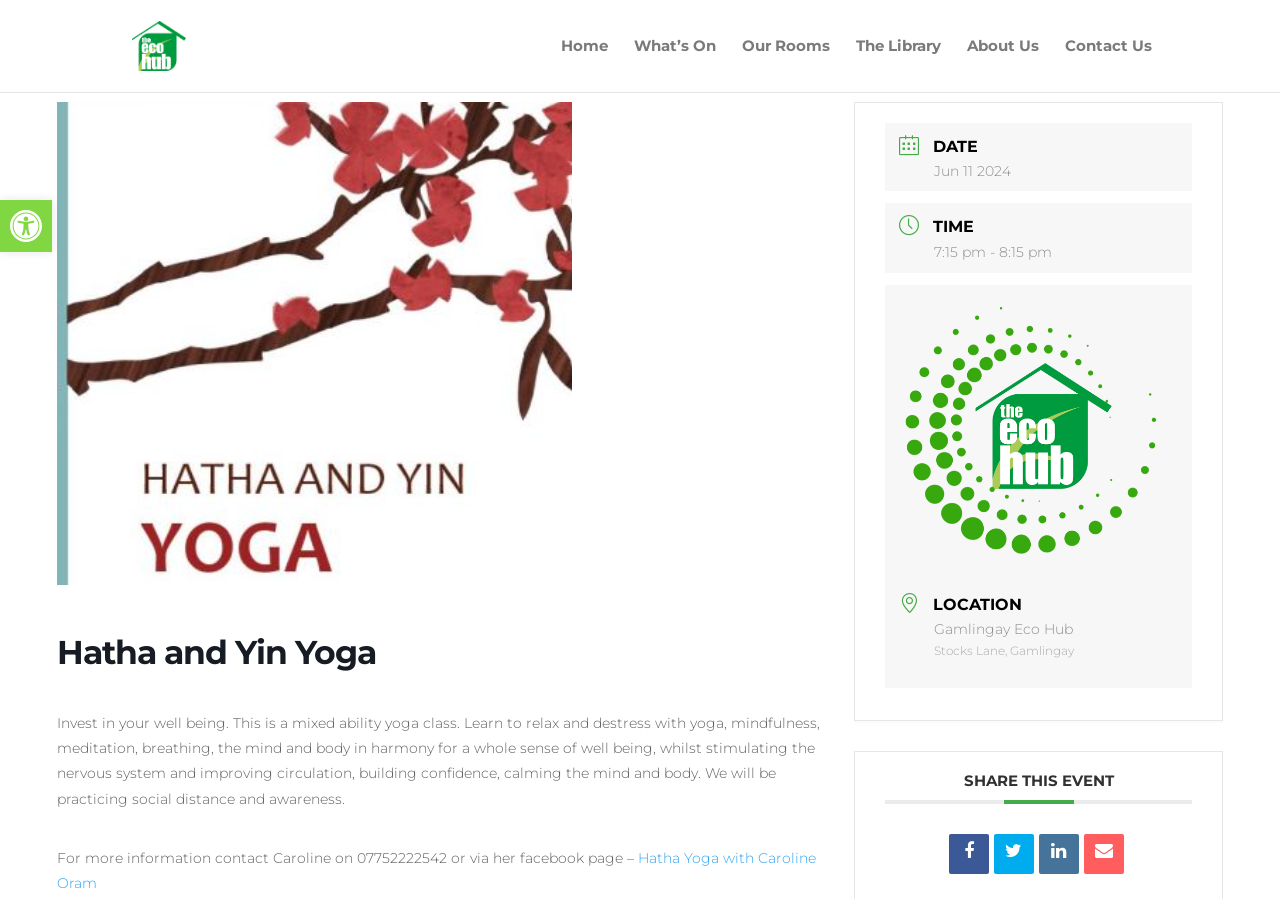What is the purpose of the yoga class? Using the information from the screenshot, answer with a single word or phrase.

Relax and destress